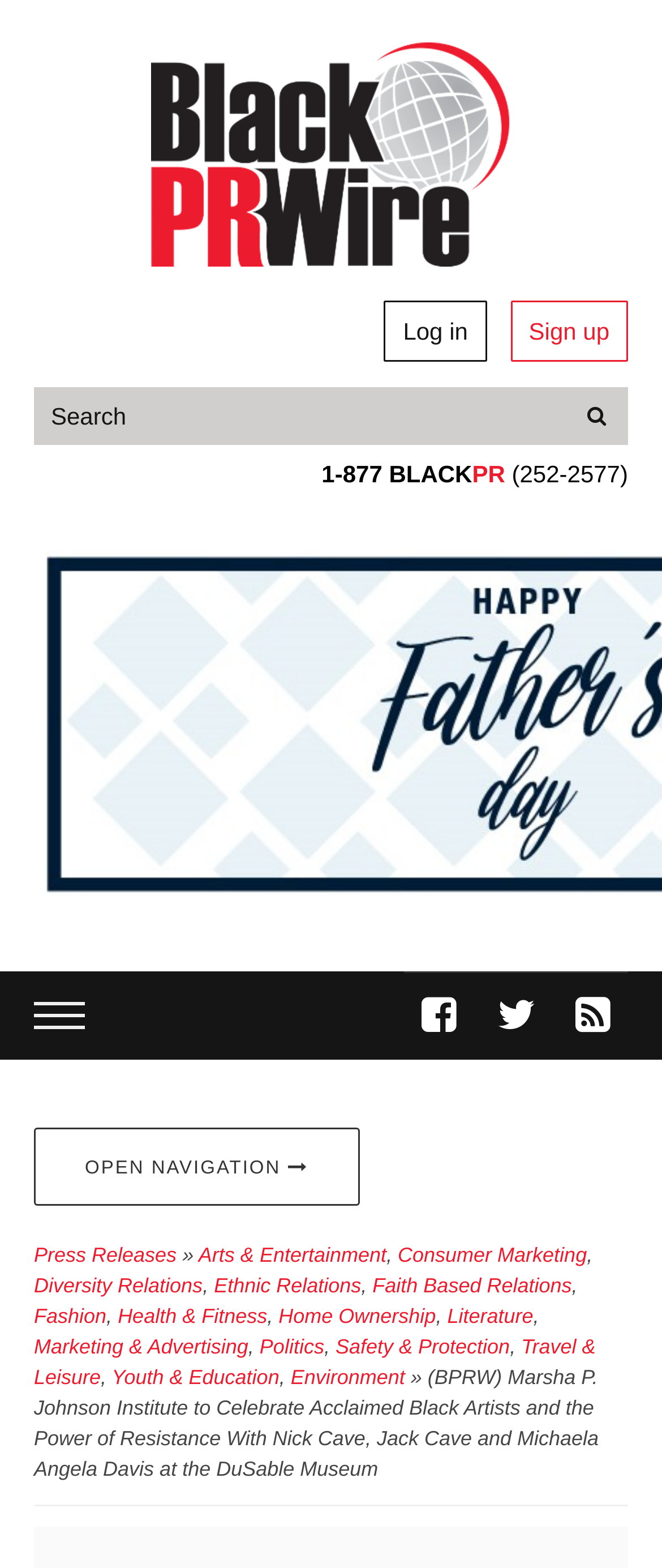Identify the bounding box coordinates for the UI element described by the following text: "Log in". Provide the coordinates as four float numbers between 0 and 1, in the format [left, top, right, bottom].

[0.581, 0.192, 0.735, 0.231]